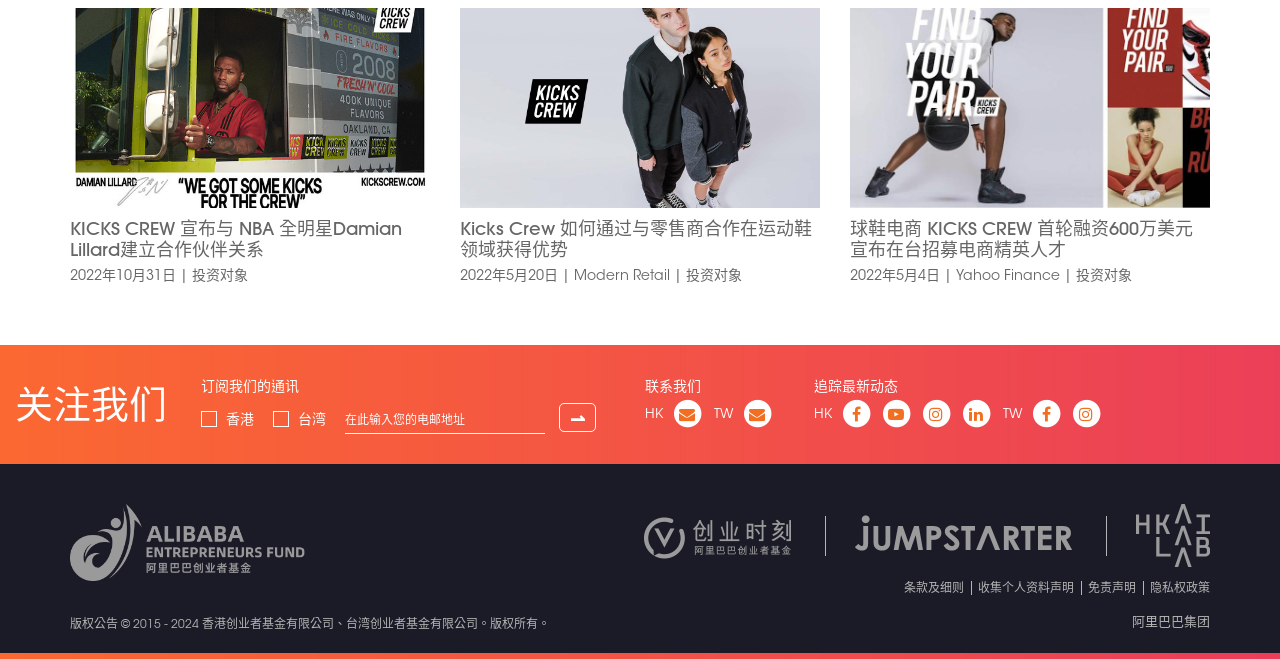Respond concisely with one word or phrase to the following query:
What is the purpose of the links at the bottom of the page?

Terms and policies